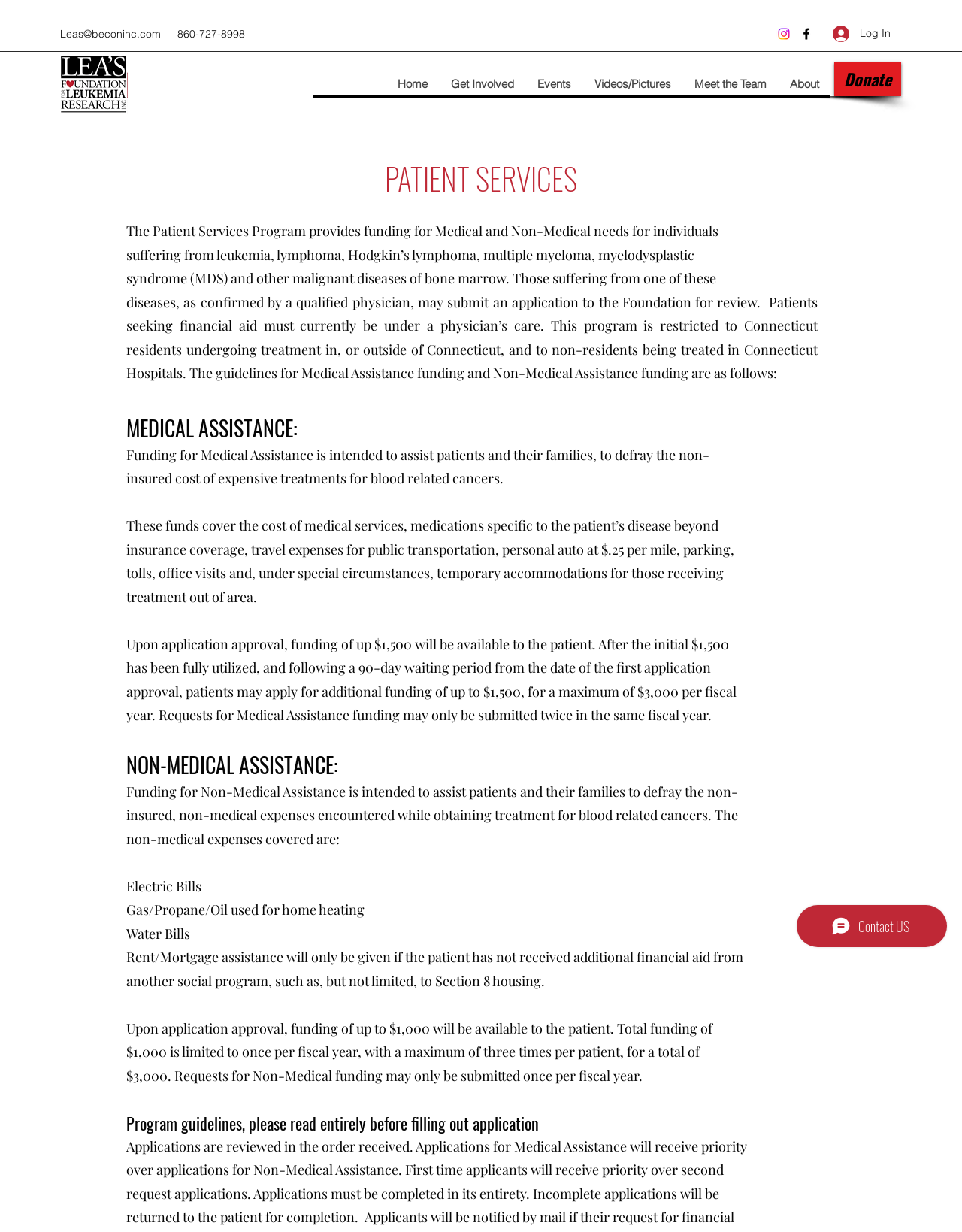Please determine the bounding box coordinates of the element to click on in order to accomplish the following task: "Donate to the foundation". Ensure the coordinates are four float numbers ranging from 0 to 1, i.e., [left, top, right, bottom].

[0.867, 0.051, 0.937, 0.078]